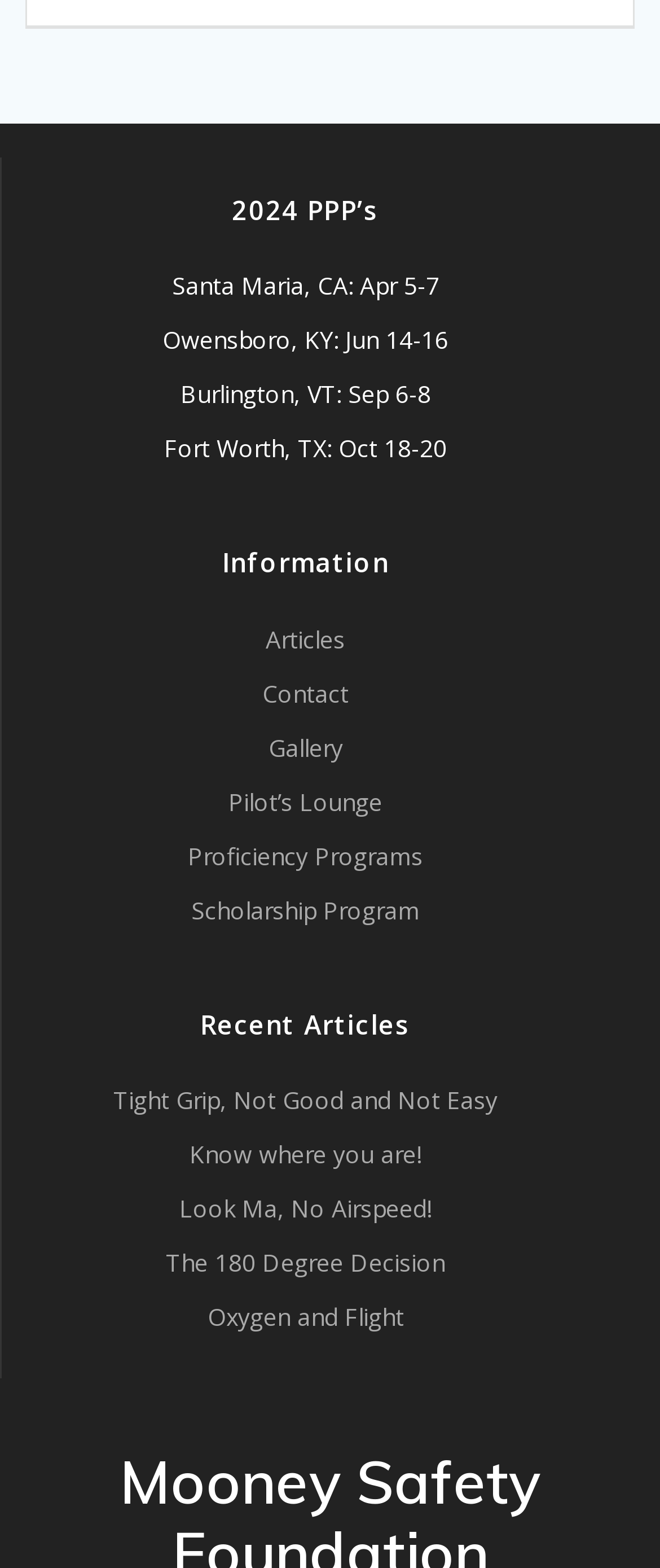Identify the bounding box of the UI element described as follows: "Contact". Provide the coordinates as four float numbers in the range of 0 to 1 [left, top, right, bottom].

[0.397, 0.432, 0.528, 0.452]